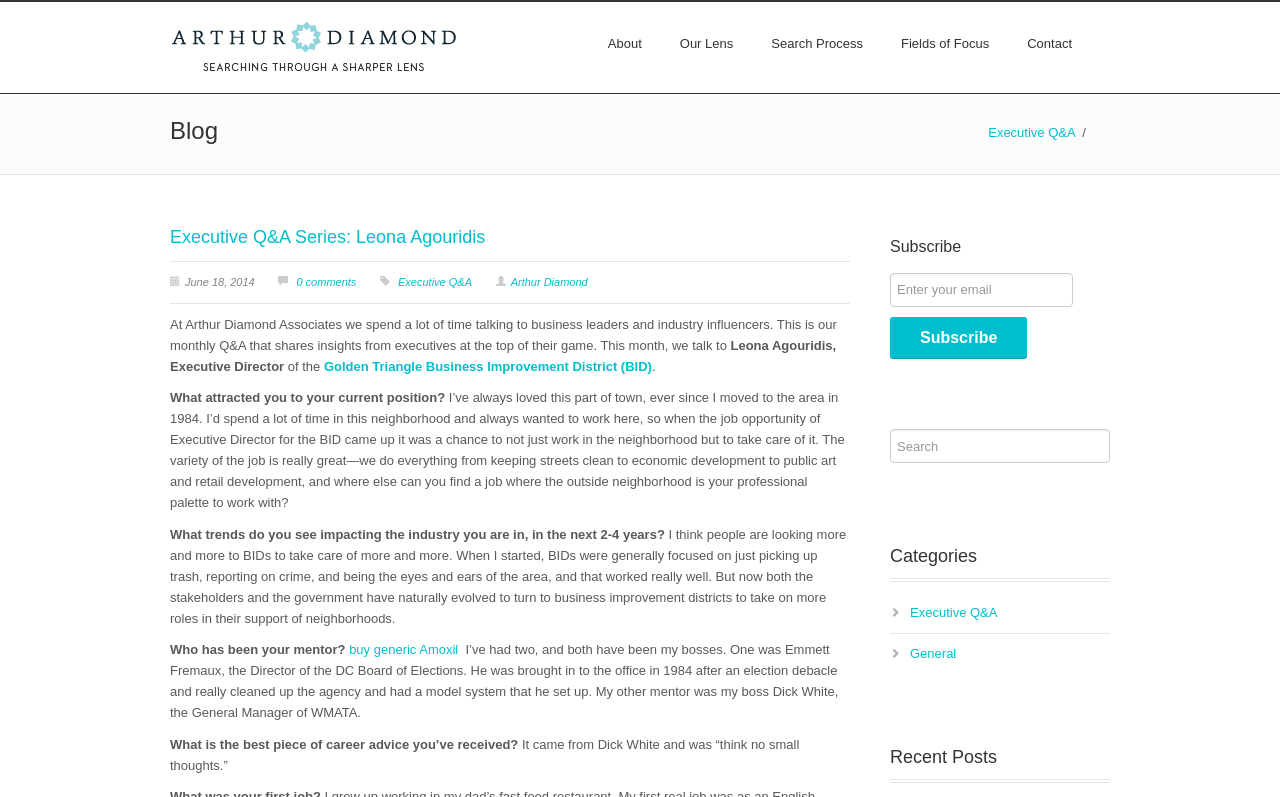Please identify the bounding box coordinates of the element that needs to be clicked to perform the following instruction: "Click the 'Contact' link".

[0.788, 0.0, 0.852, 0.105]